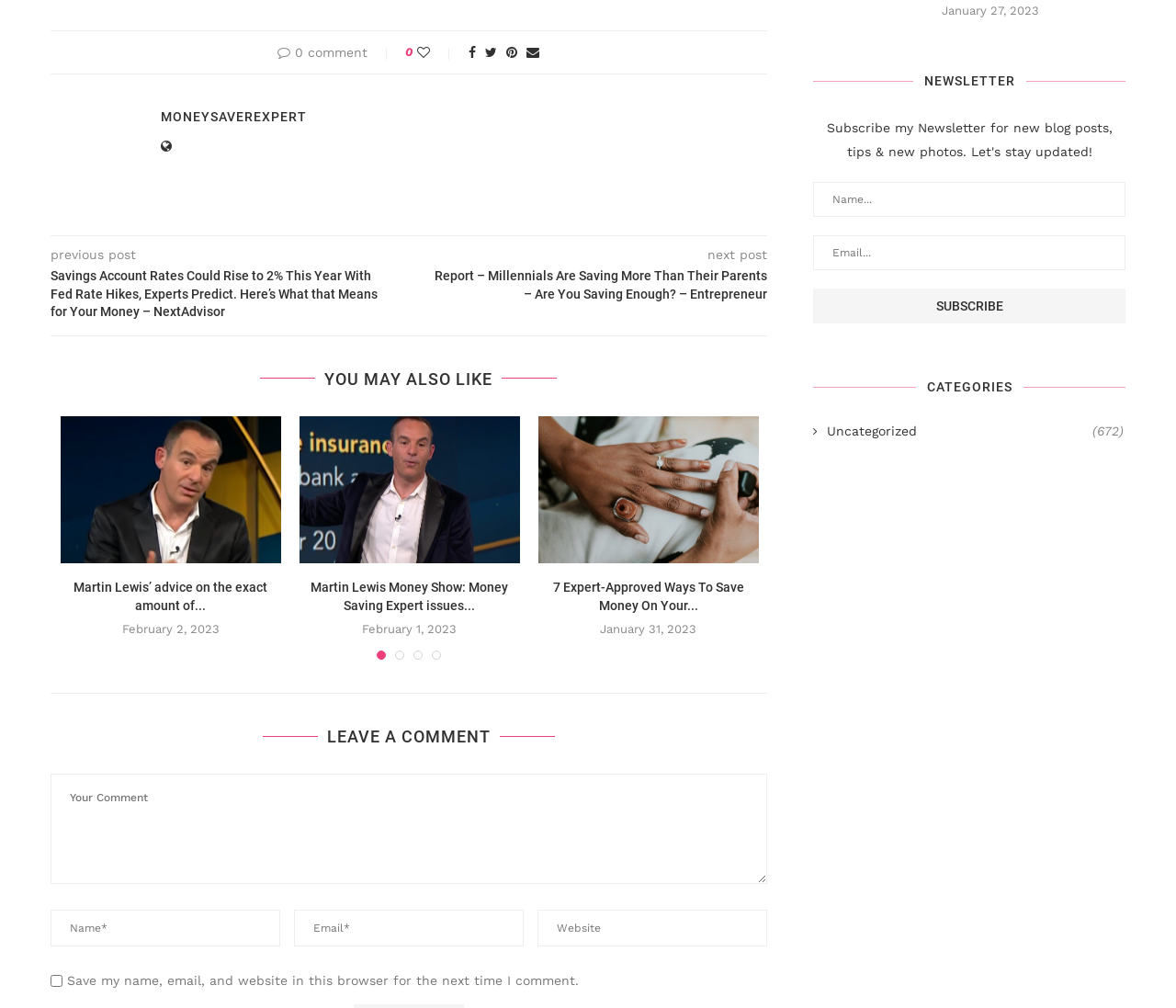Determine the bounding box coordinates for the clickable element to execute this instruction: "Browse the 'Uncategorized' category". Provide the coordinates as four float numbers between 0 and 1, i.e., [left, top, right, bottom].

[0.691, 0.419, 0.955, 0.437]